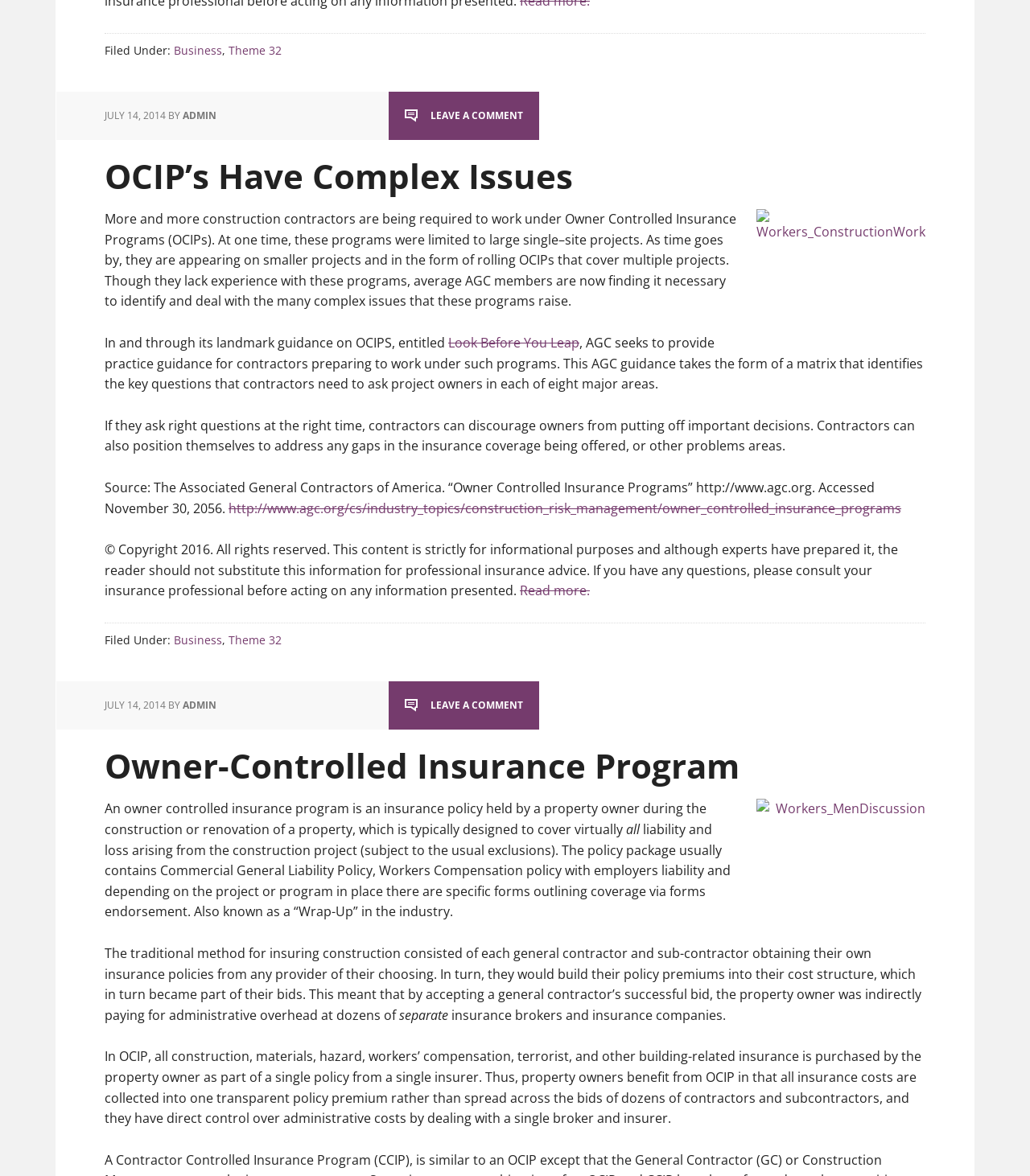Determine the bounding box coordinates for the UI element matching this description: "Look Before You Leap".

[0.435, 0.284, 0.562, 0.299]